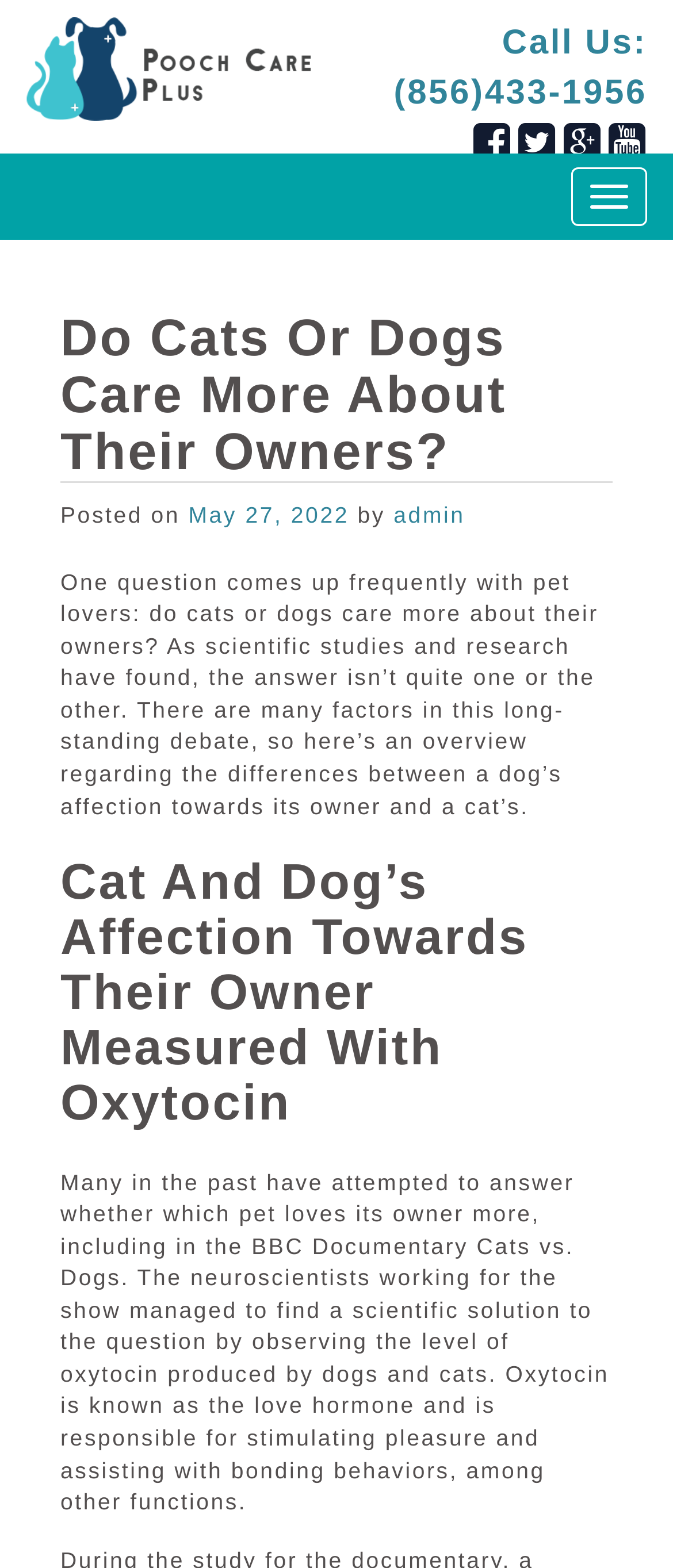Carefully examine the image and provide an in-depth answer to the question: What is the name of the documentary mentioned?

I found the answer by reading the static text that mentions the BBC Documentary 'Cats vs. Dogs', which is referenced as an attempt to answer whether which pet loves its owner more.